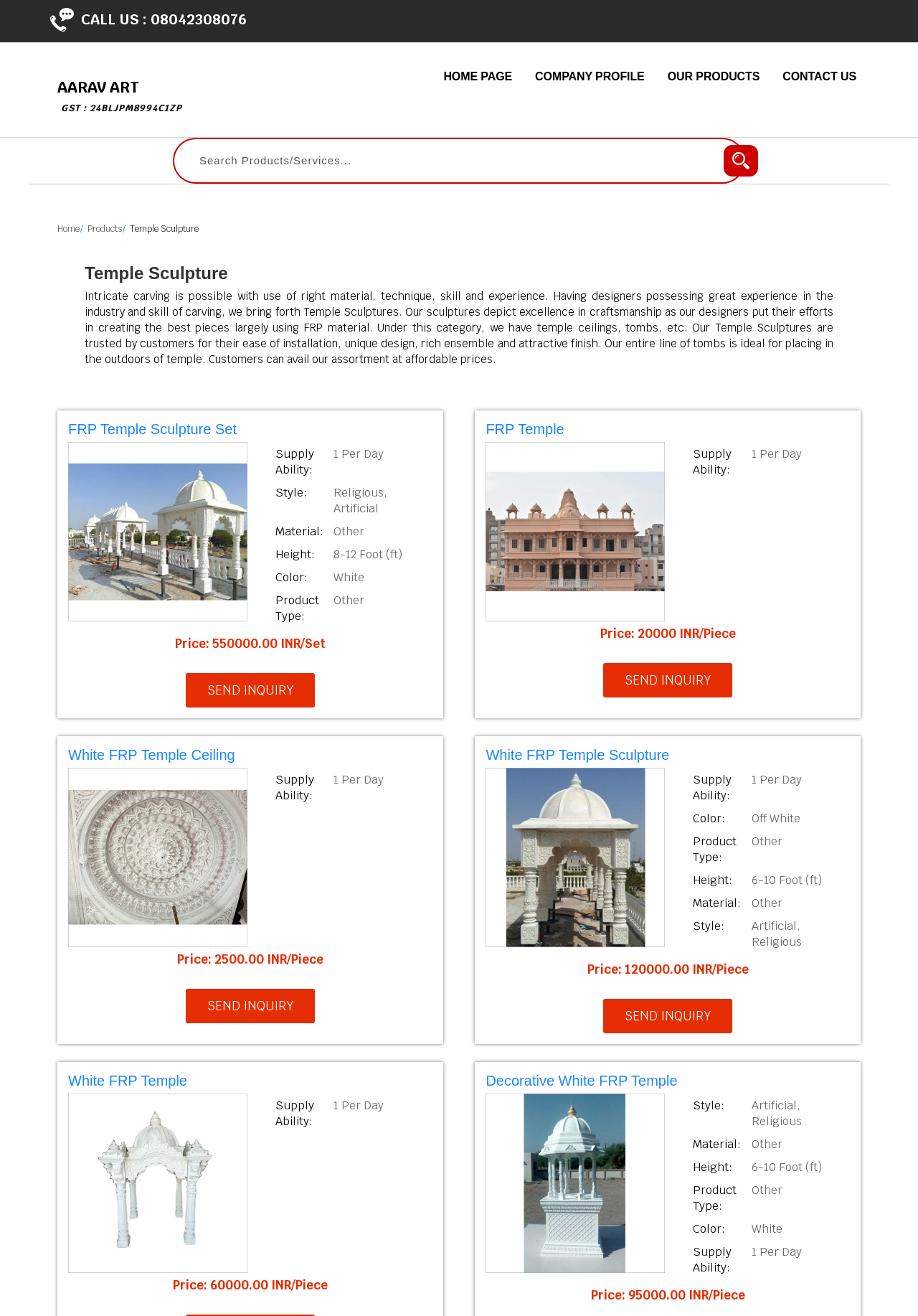Could you highlight the region that needs to be clicked to execute the instruction: "Send an inquiry for the 'FRP Temple Sculpture Set'"?

[0.202, 0.511, 0.343, 0.538]